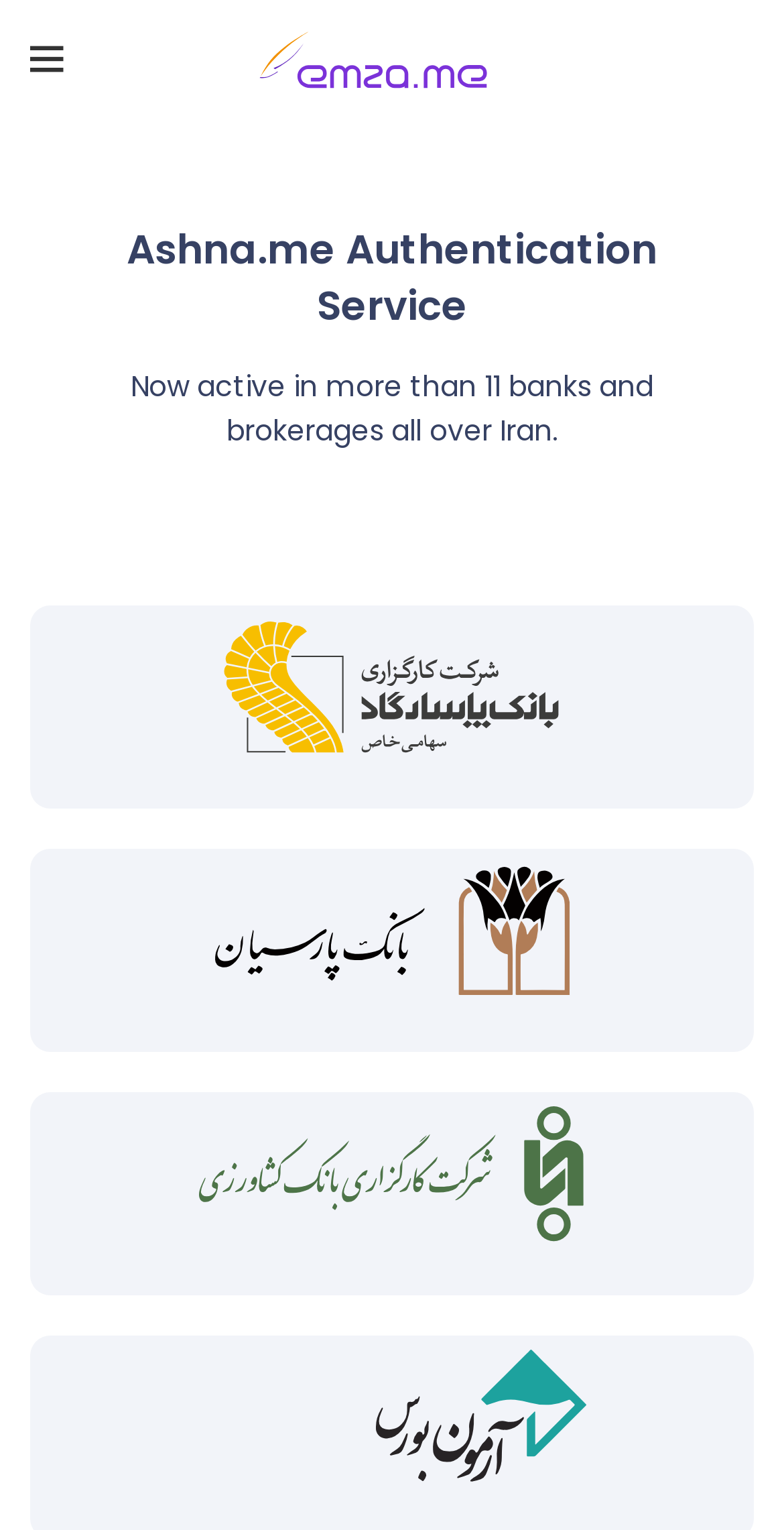Please provide a comprehensive answer to the question based on the screenshot: Are the images on the webpage related to the links?

Each link on the webpage has a corresponding image element, which suggests that the images are related to the links and may be used to represent the different banks and brokerages supported by Ashna.me.